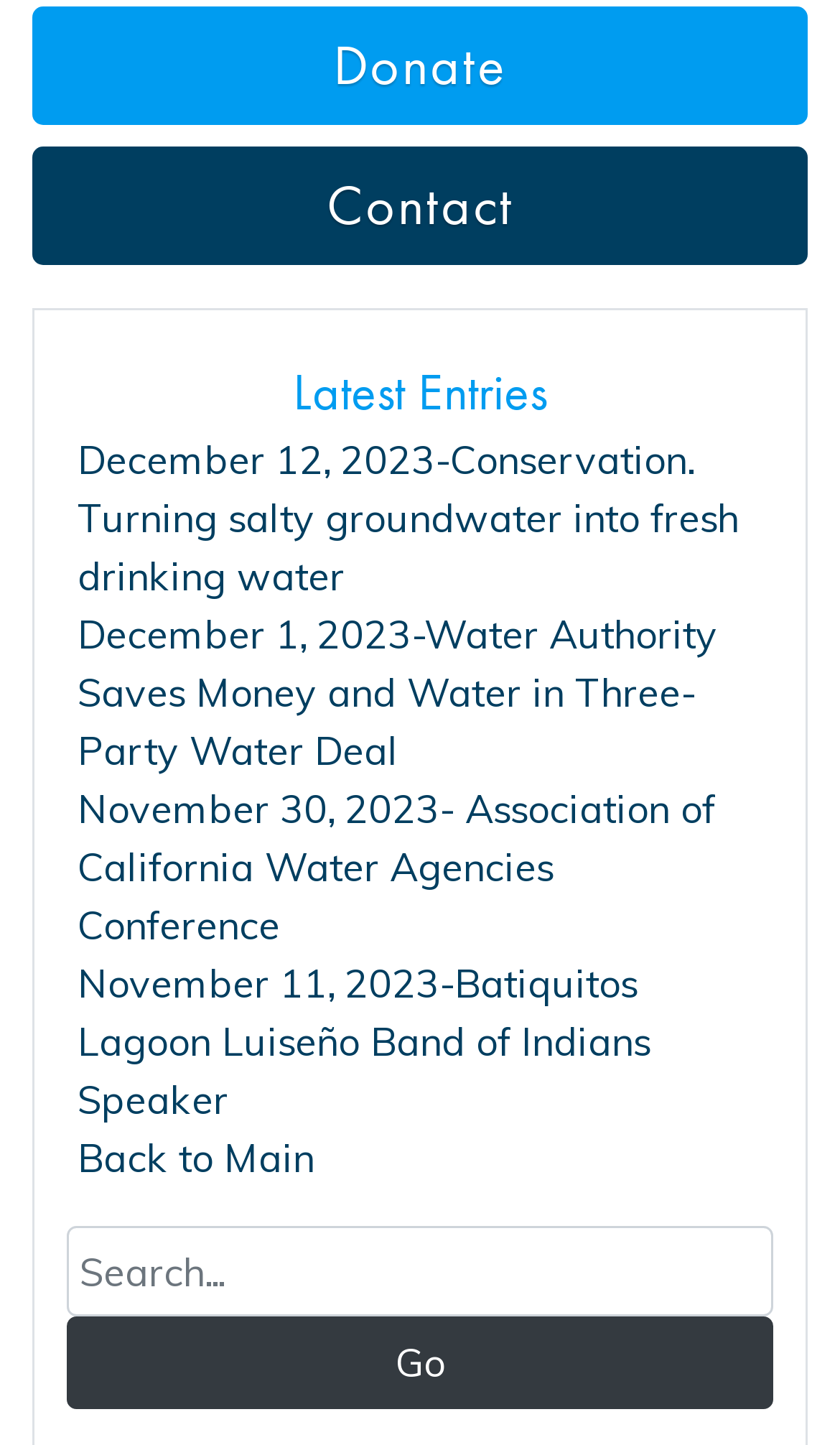From the element description name="keyword" placeholder="Search...", predict the bounding box coordinates of the UI element. The coordinates must be specified in the format (top-left x, top-left y, bottom-right x, bottom-right y) and should be within the 0 to 1 range.

[0.079, 0.848, 0.921, 0.912]